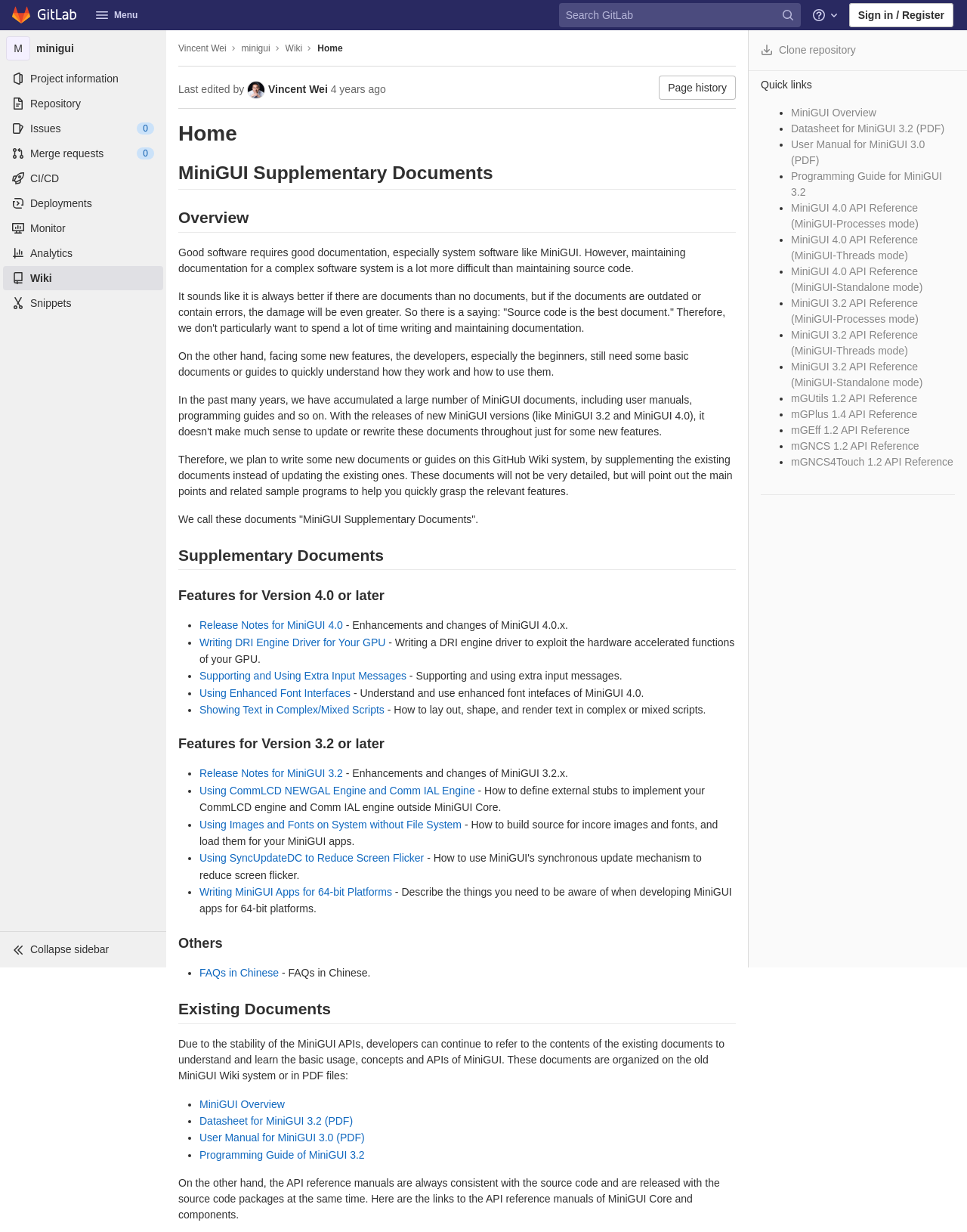Please mark the clickable region by giving the bounding box coordinates needed to complete this instruction: "Go to project navigation".

[0.0, 0.025, 0.172, 0.785]